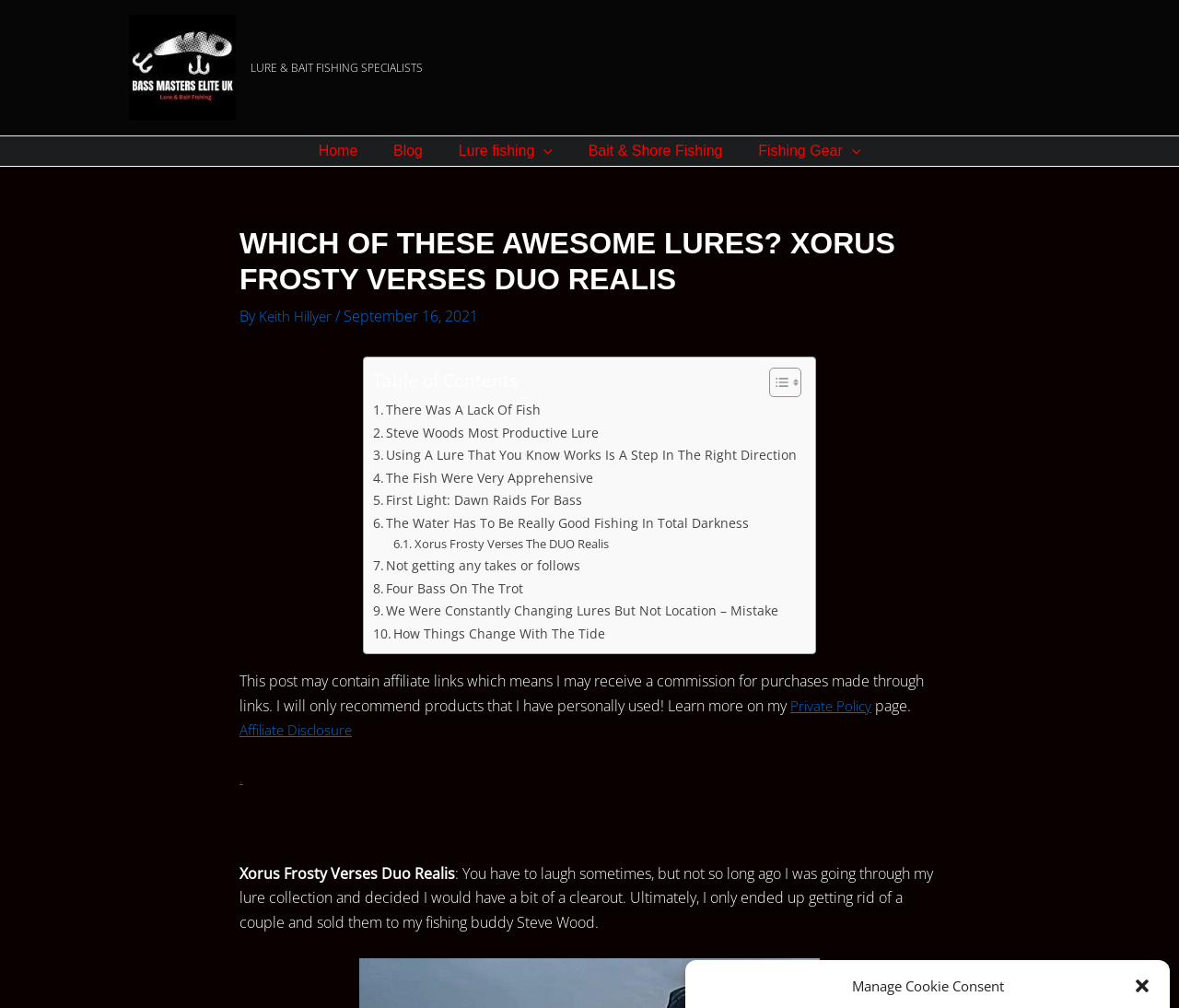What is the author of the article?
Look at the screenshot and provide an in-depth answer.

I found the author's name by looking at the link element with the text 'Keith Hillyer' which is located below the heading of the article, indicating it is the author's name.